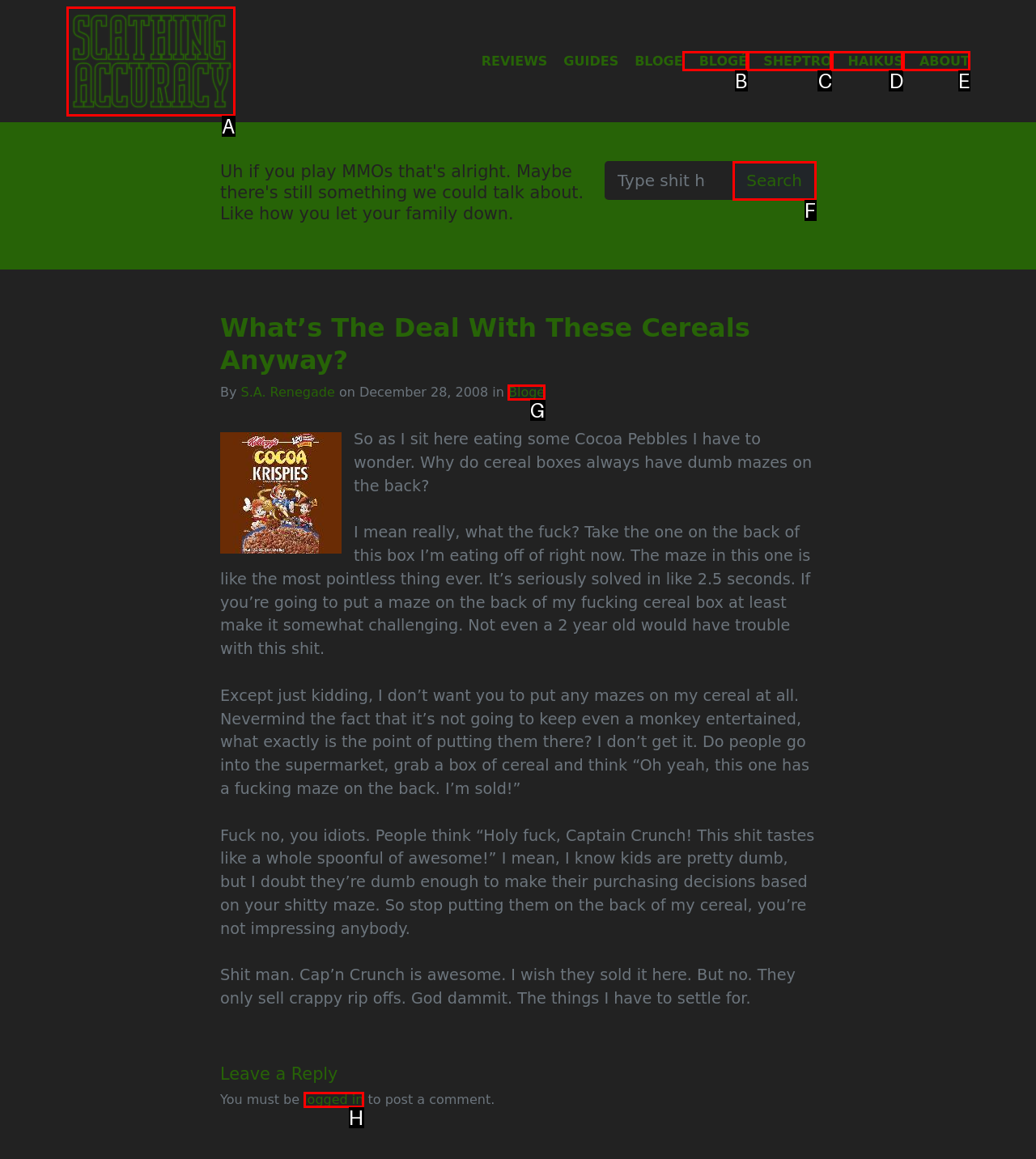Refer to the description: parent_node: REVIEWS and choose the option that best fits. Provide the letter of that option directly from the options.

A